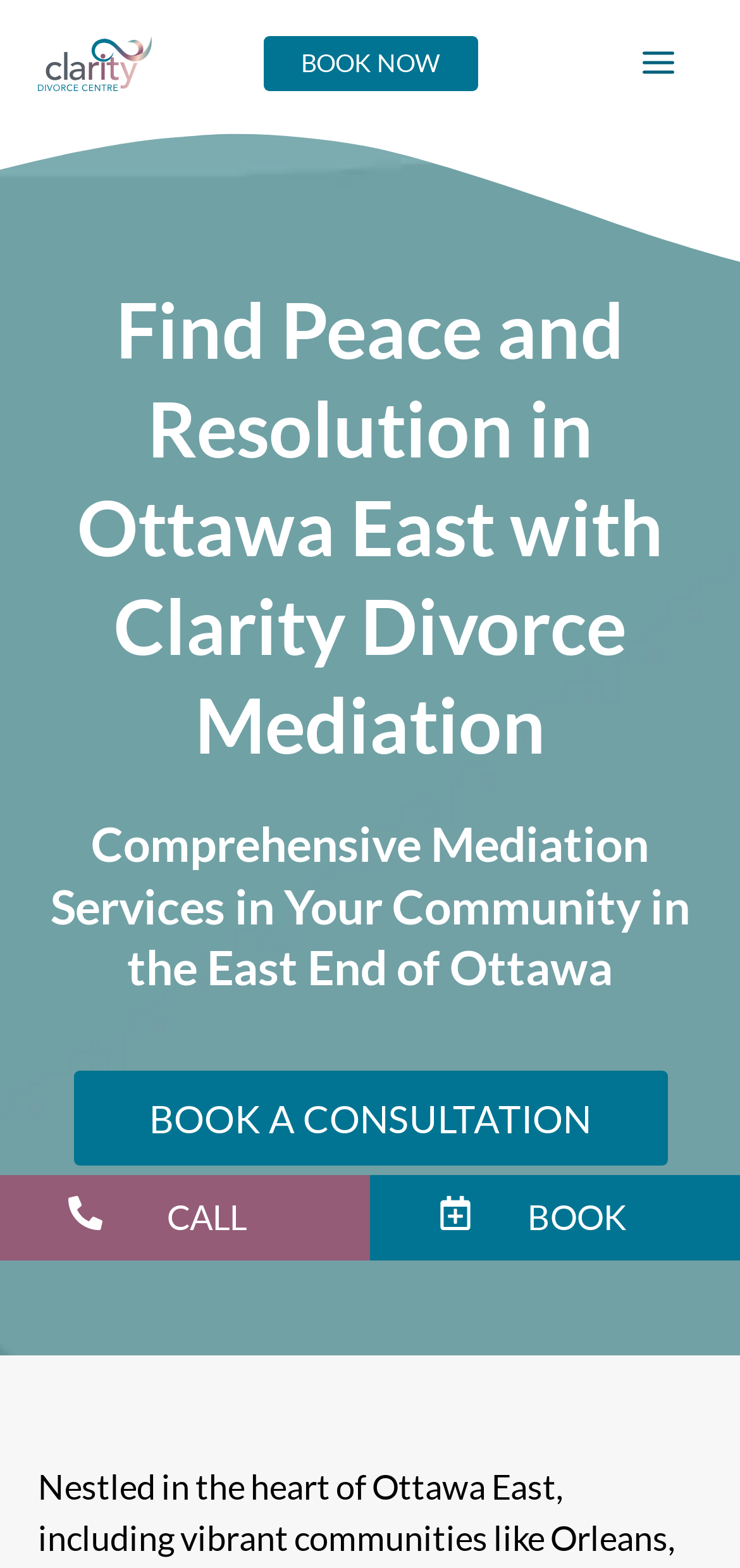Review the image closely and give a comprehensive answer to the question: Where is Clarity located?

I found the answer by looking at the heading elements on the webpage, which mention 'Ottawa East' and 'East End of Ottawa'. This suggests that Clarity is located in Ottawa East.